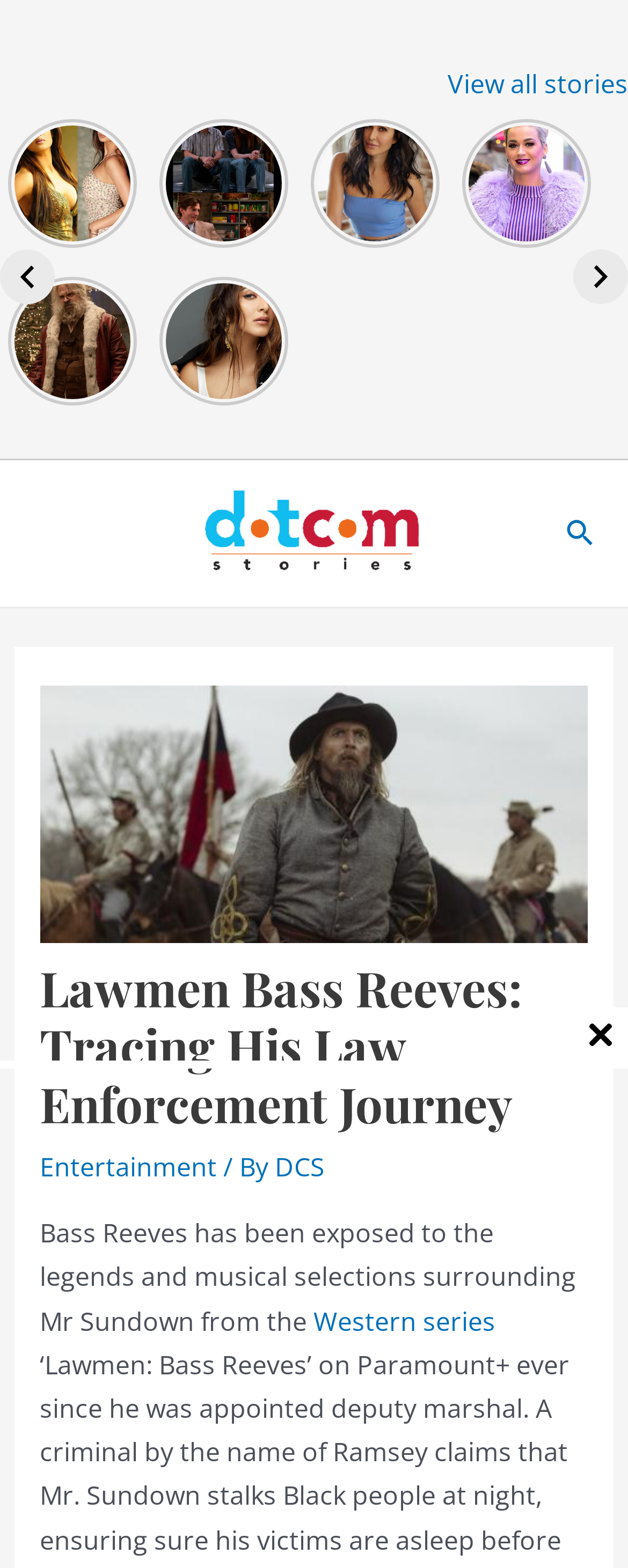Answer the question using only a single word or phrase: 
What is the name of the website?

DotComStories